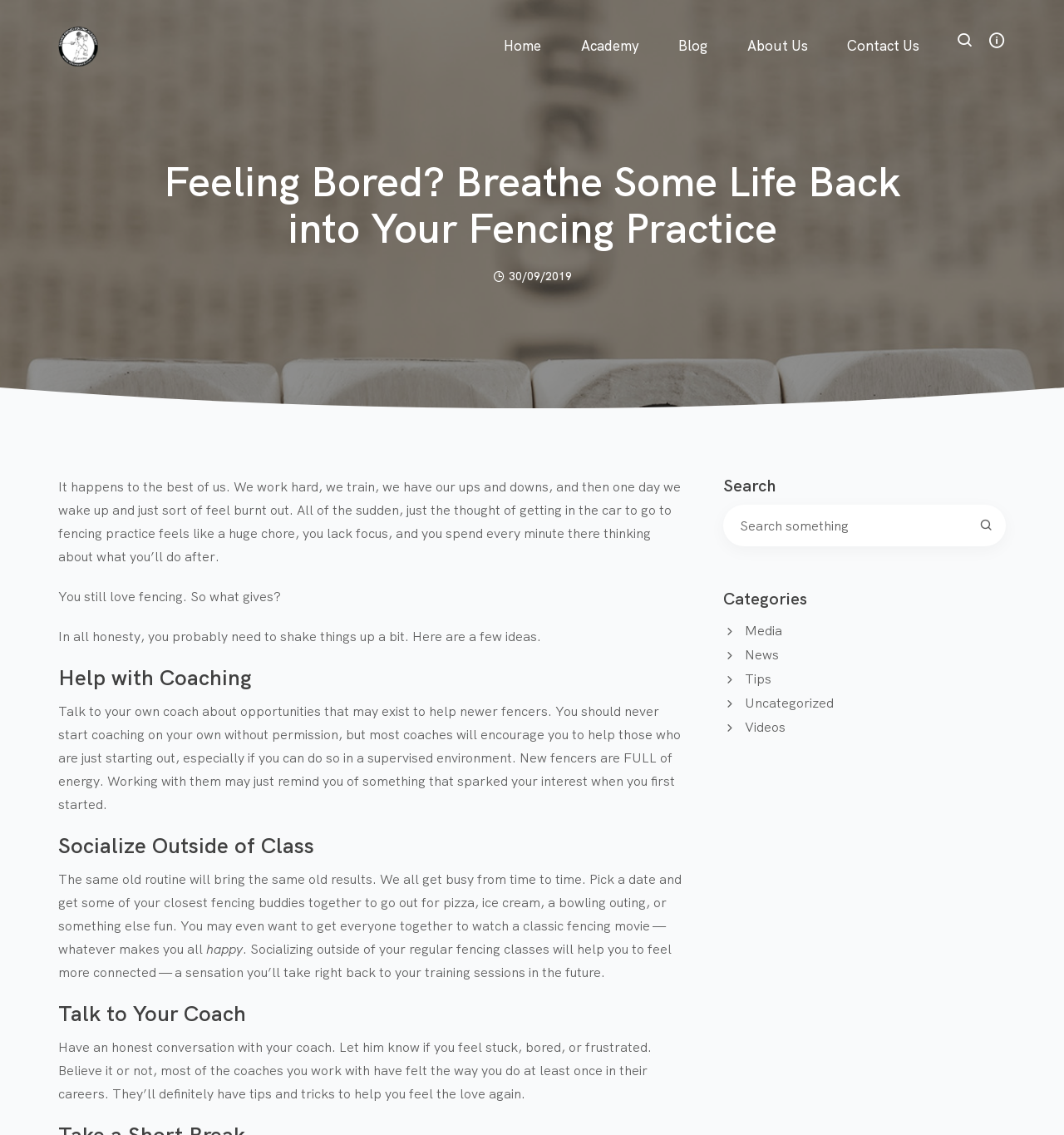Locate the bounding box coordinates of the element that should be clicked to fulfill the instruction: "Search something".

[0.68, 0.445, 0.945, 0.481]